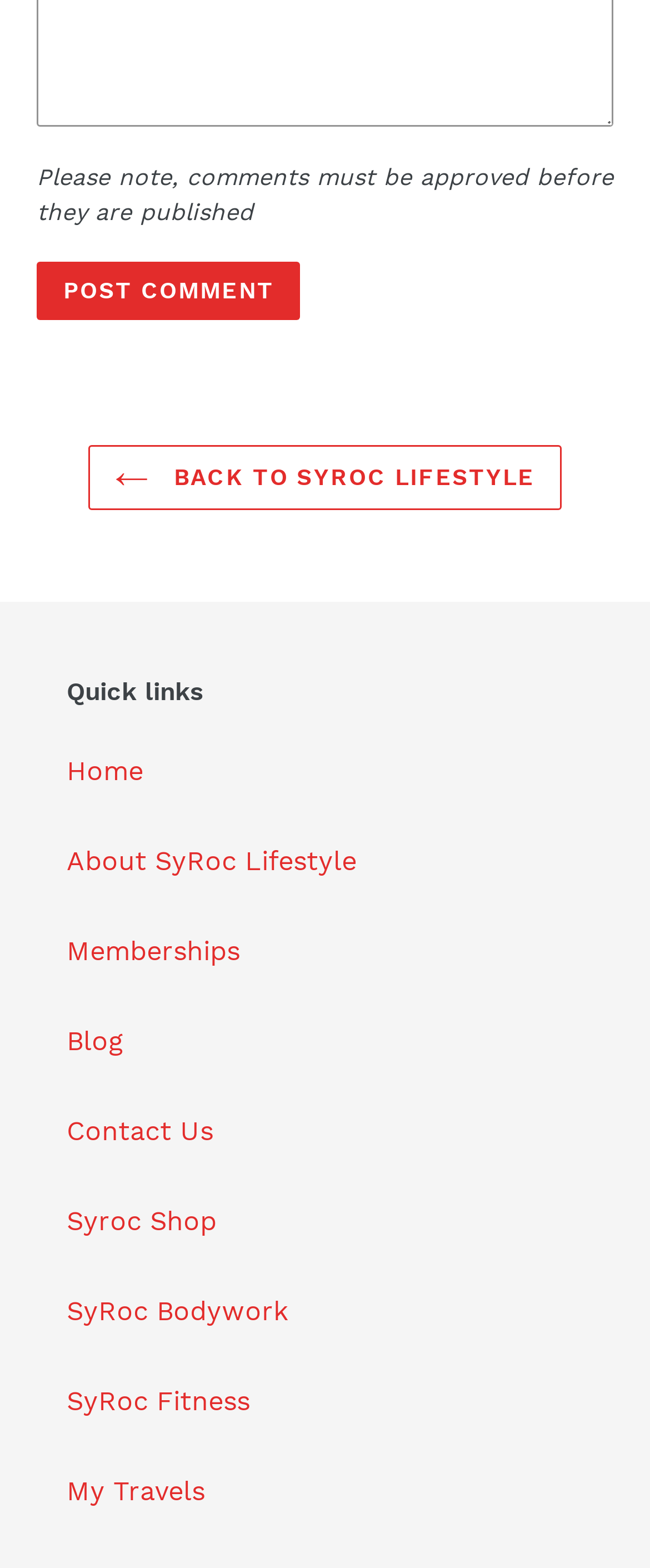Analyze the image and give a detailed response to the question:
How many quick links are available?

The quick links section contains 7 links, namely 'Home', 'About SyRoc Lifestyle', 'Memberships', 'Blog', 'Contact Us', 'Syroc Shop', and 'SyRoc Bodywork'.